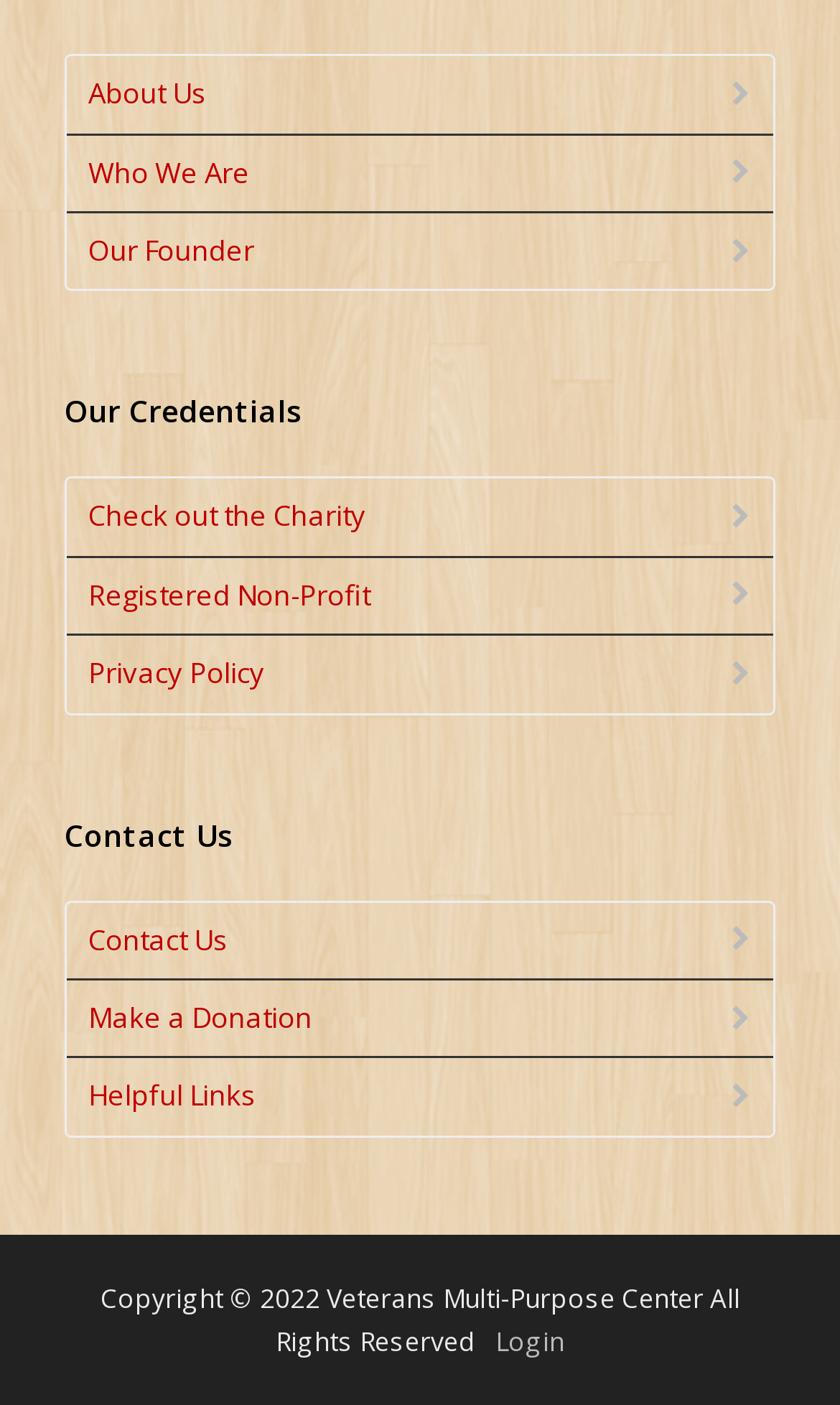From the element description: "Who We Are", extract the bounding box coordinates of the UI element. The coordinates should be expressed as four float numbers between 0 and 1, in the order [left, top, right, bottom].

[0.079, 0.096, 0.921, 0.15]